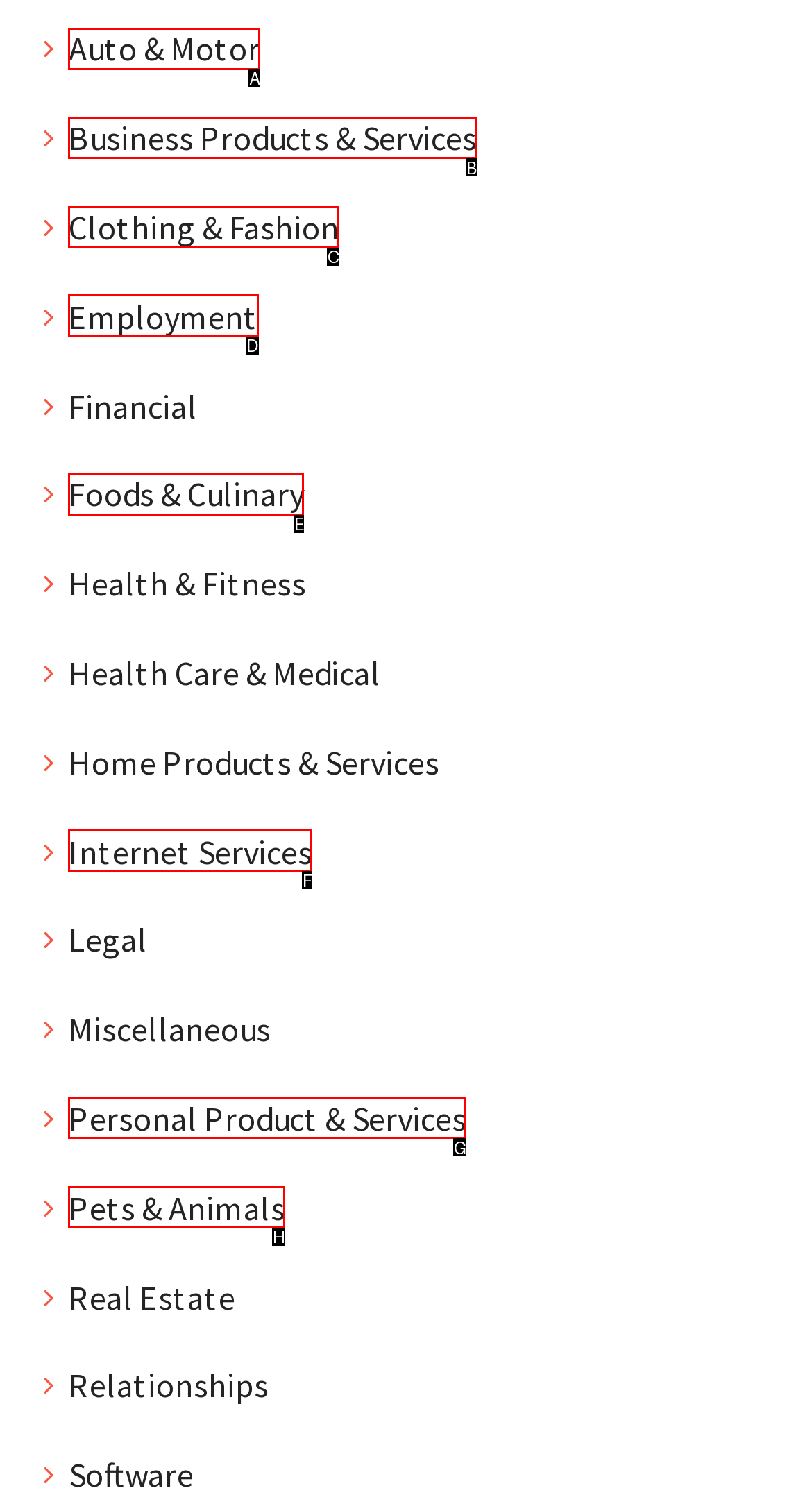Tell me which one HTML element I should click to complete the following task: View Employment opportunities Answer with the option's letter from the given choices directly.

D